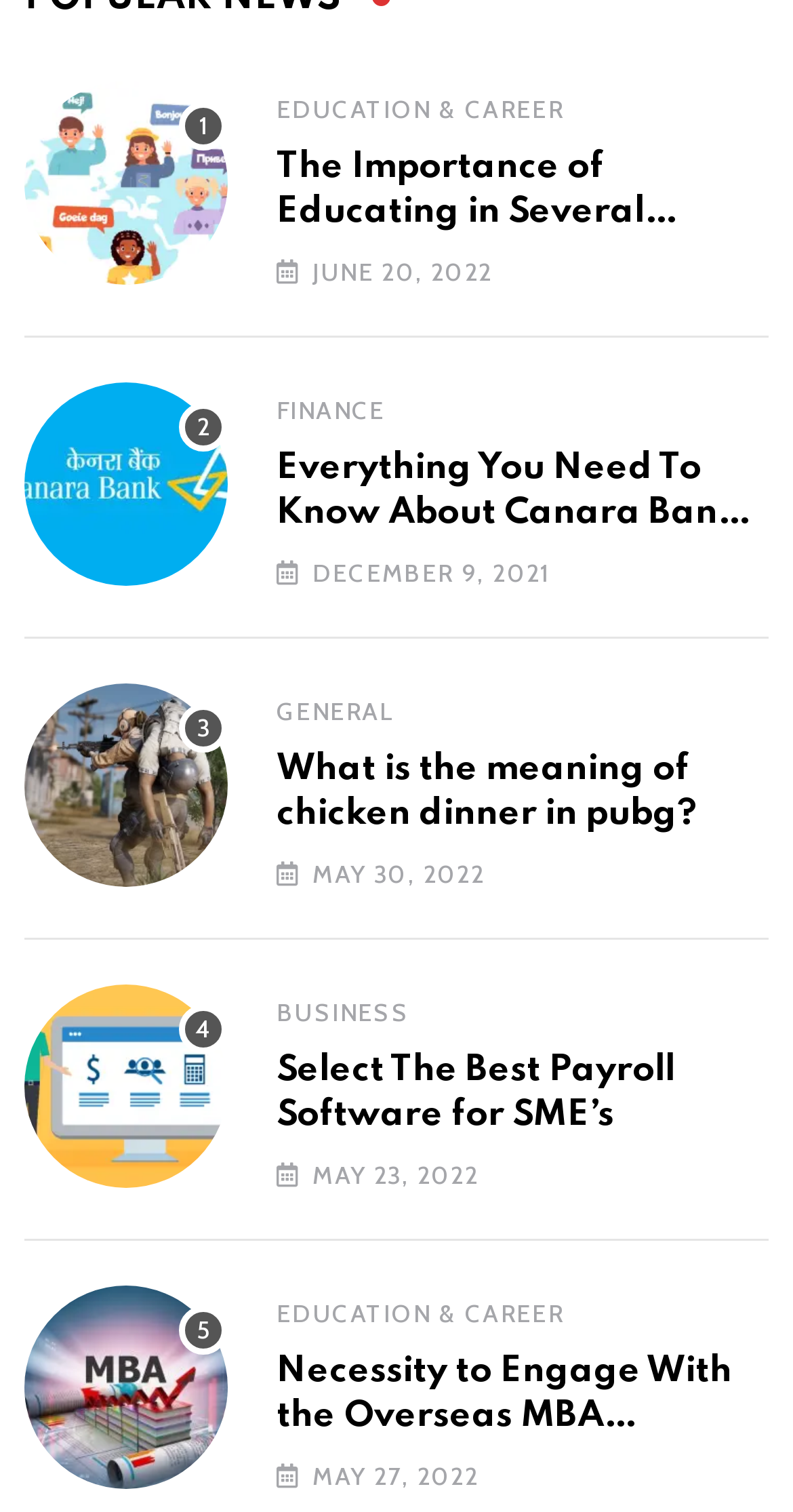Identify the coordinates of the bounding box for the element that must be clicked to accomplish the instruction: "Click on the 'Languages' link".

[0.031, 0.054, 0.287, 0.189]